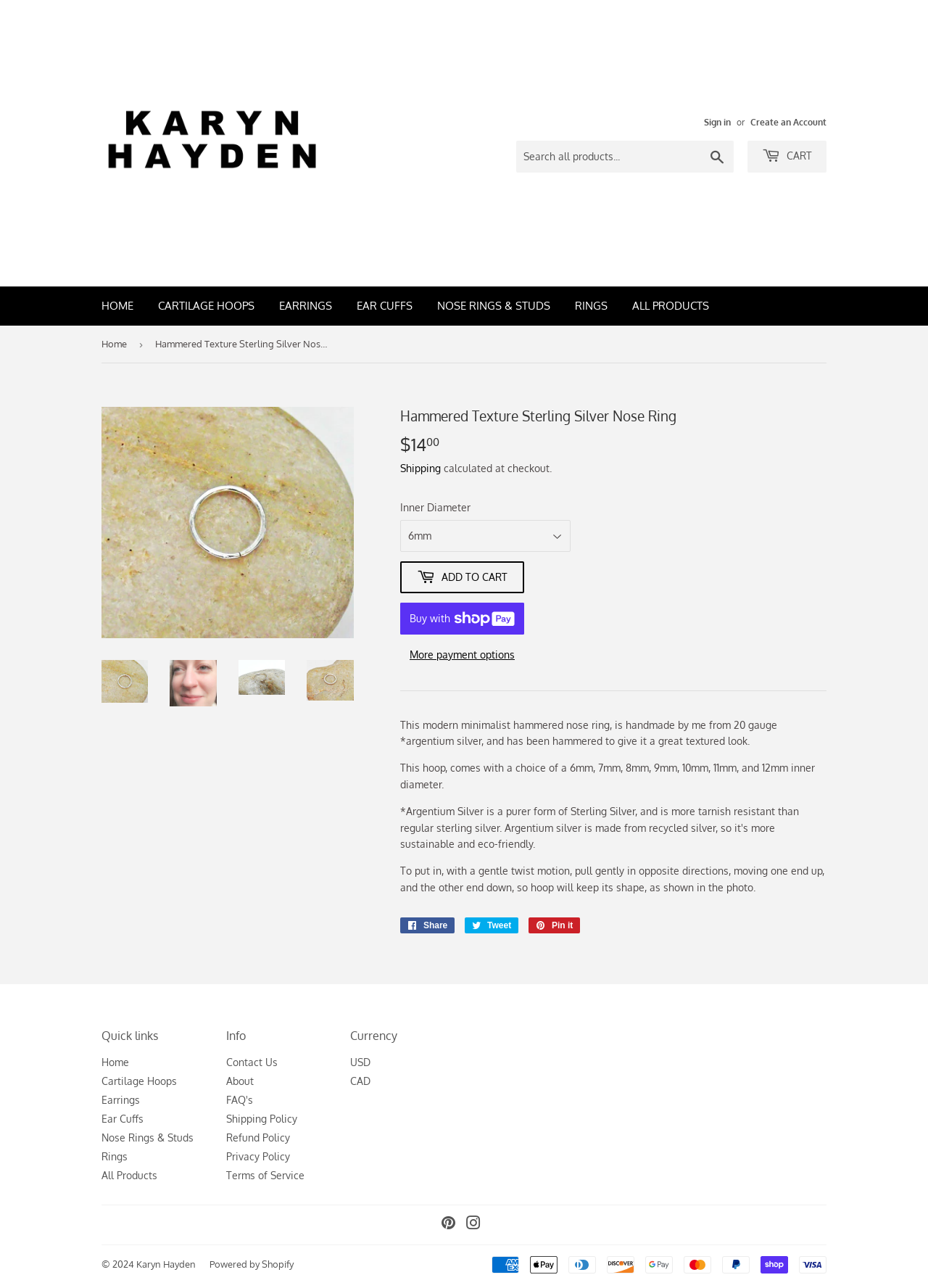What is the recommended way to put in the hammered nose ring?
Using the visual information, reply with a single word or short phrase.

Gentle twist motion